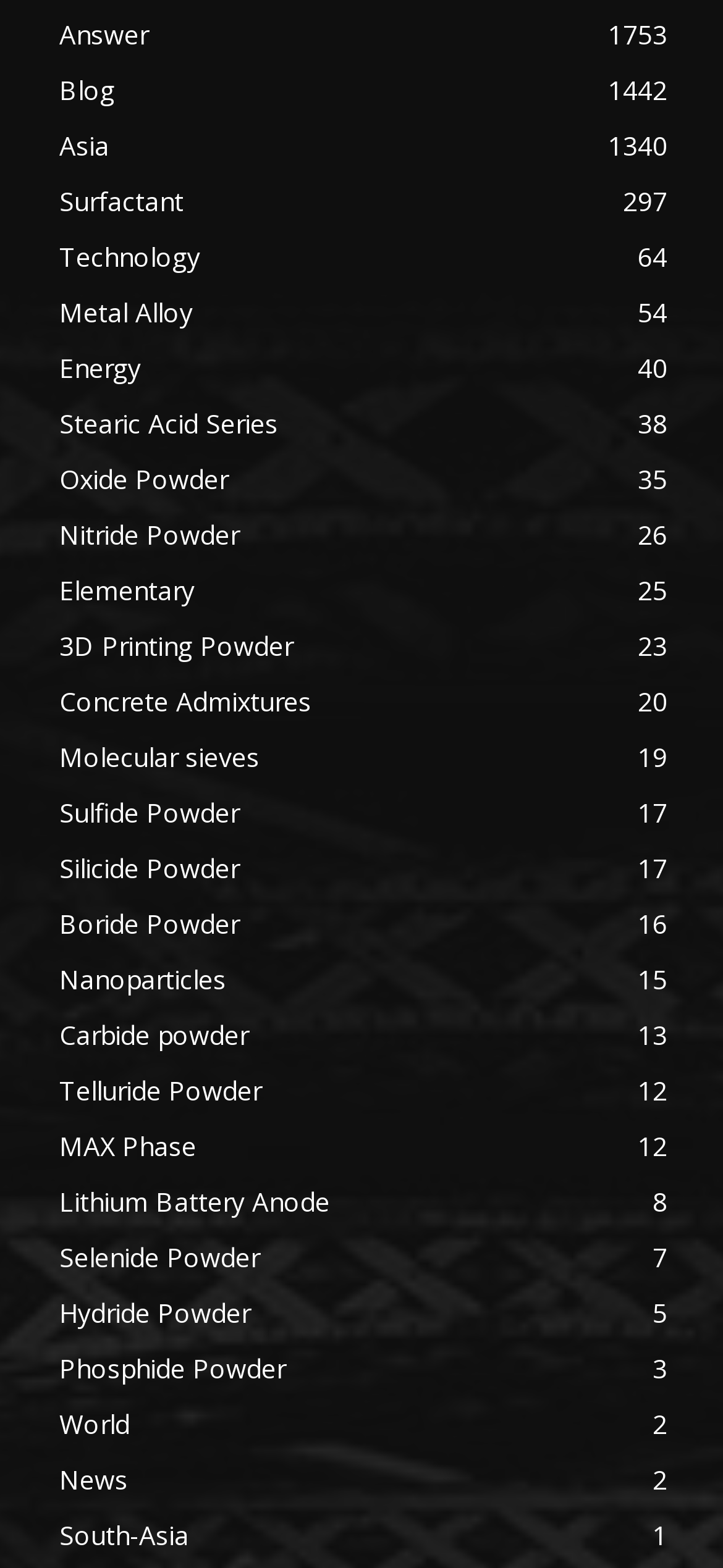Provide a single word or phrase answer to the question: 
How many links have a number in their text?

All of them